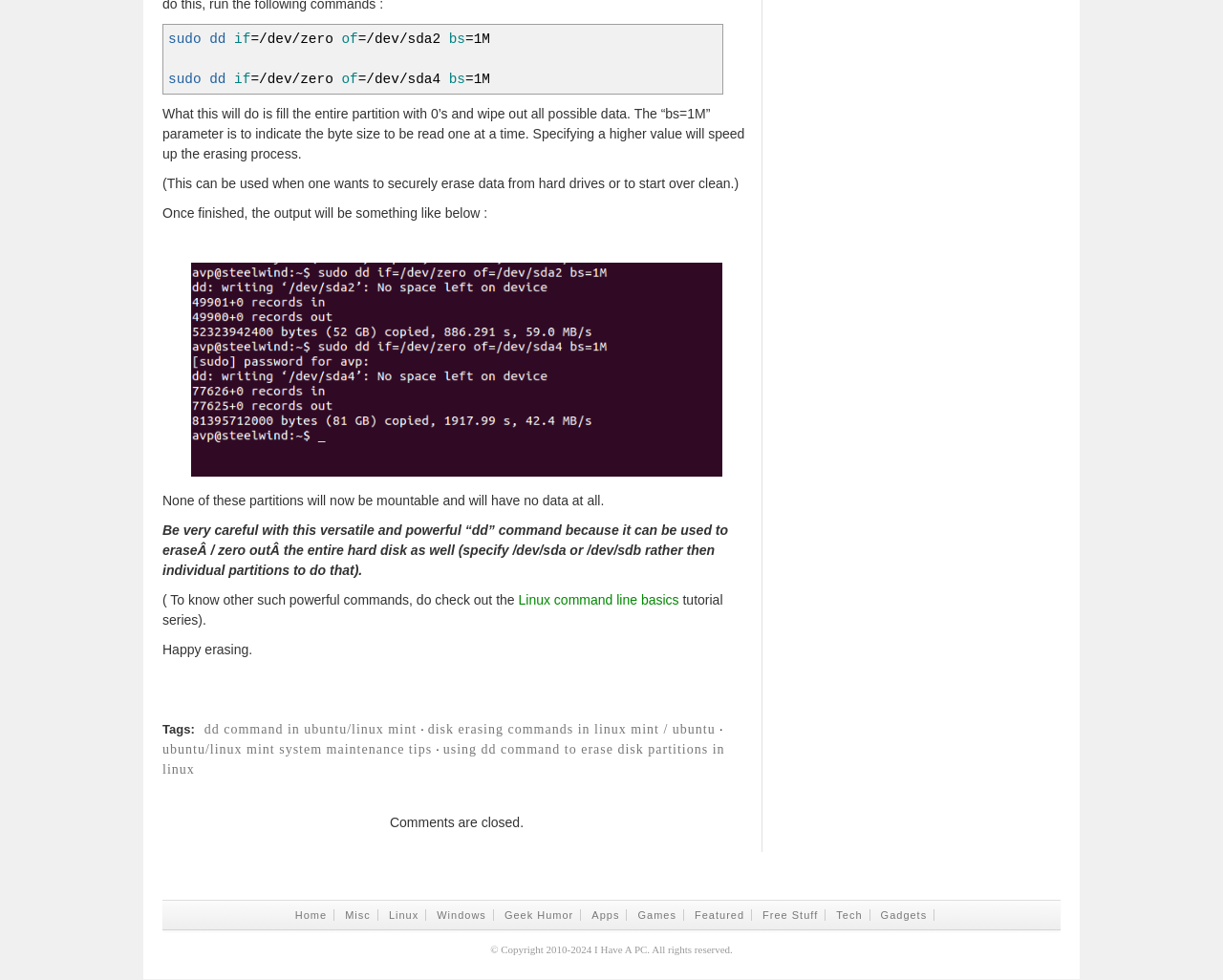Please identify the bounding box coordinates of the element that needs to be clicked to perform the following instruction: "Click the 'Home' link".

[0.236, 0.928, 0.274, 0.94]